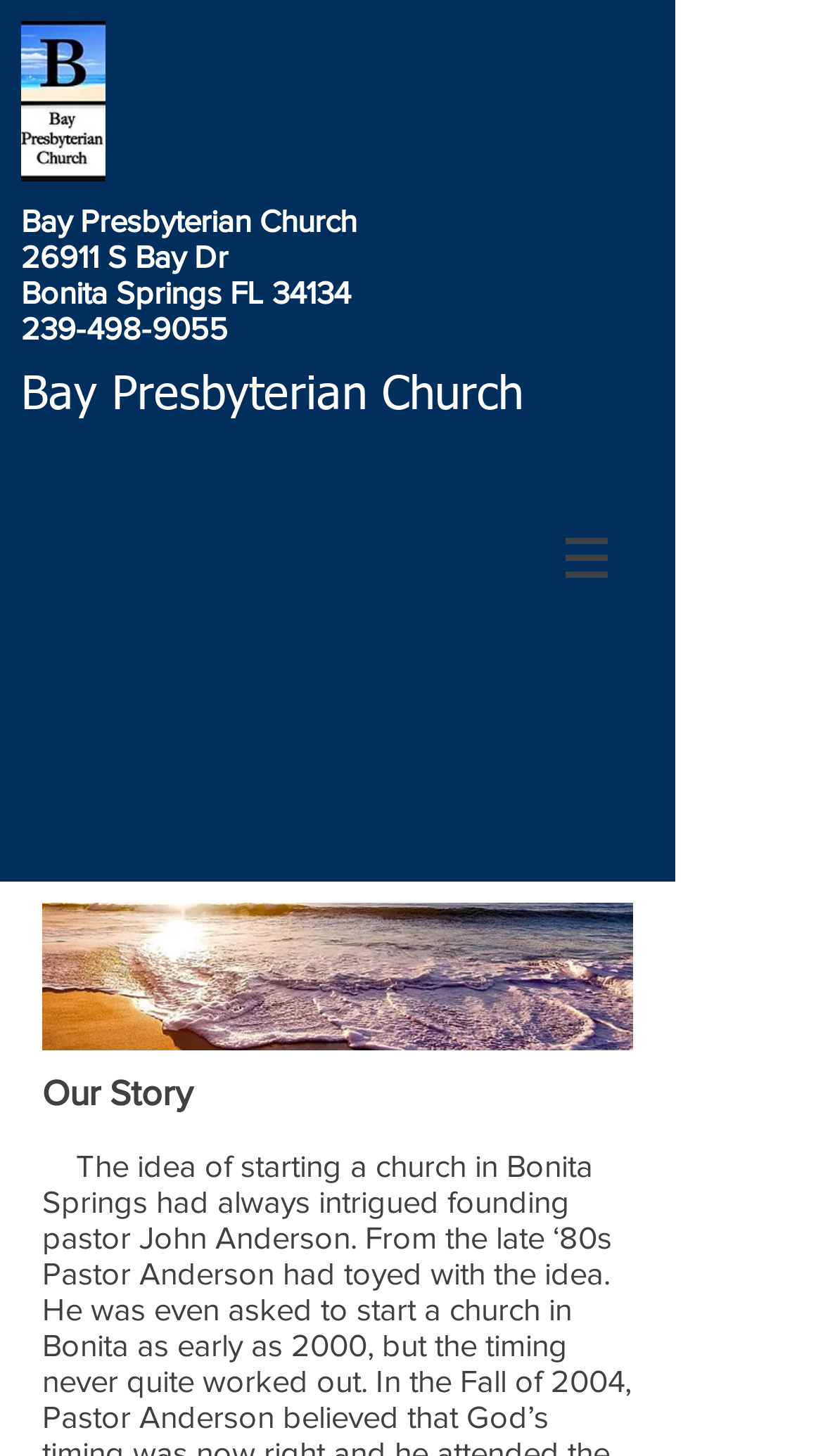What is the address of the church?
Answer with a single word or short phrase according to what you see in the image.

26911 S Bay Dr, Bonita Springs FL 34134